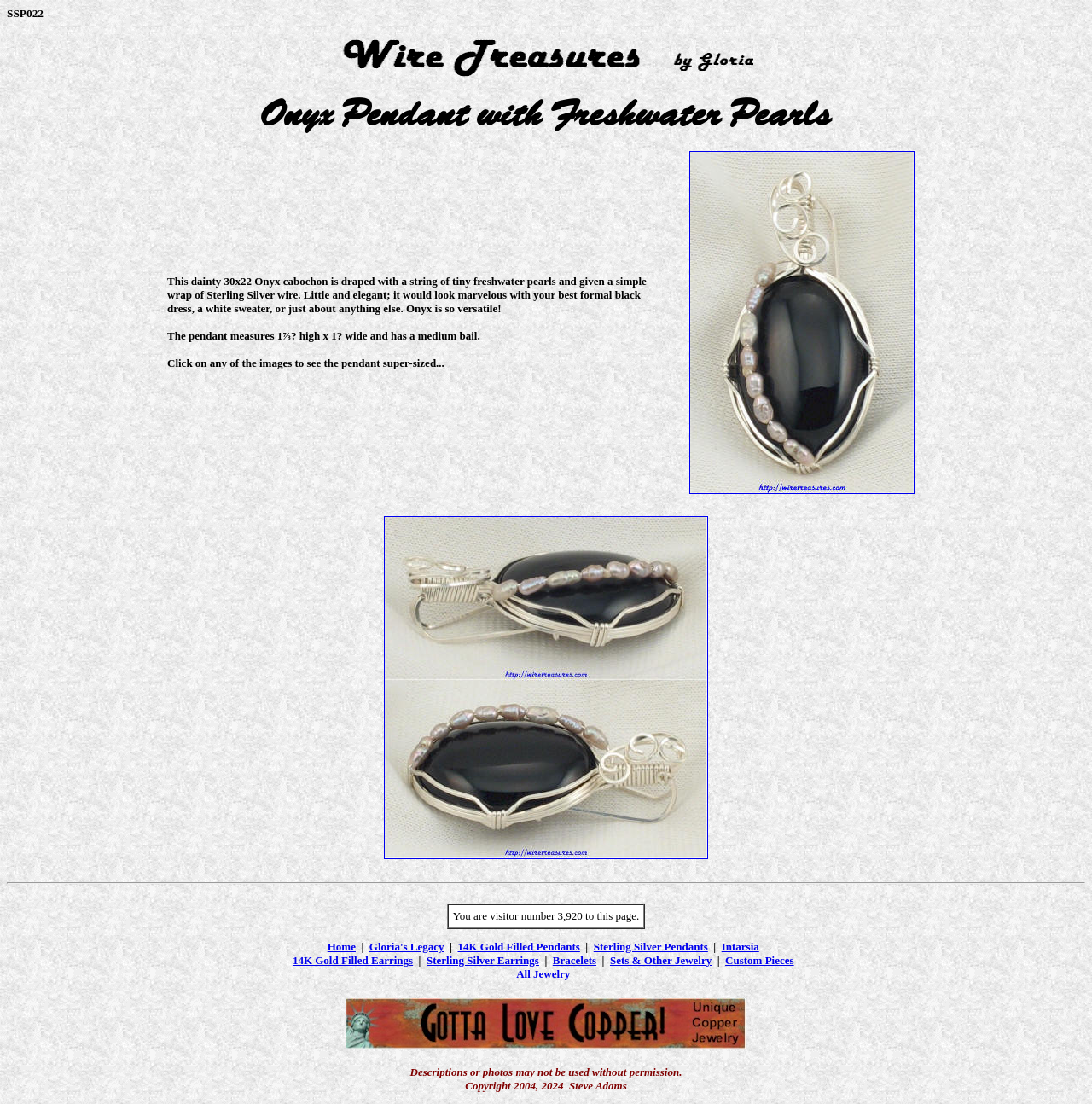Respond to the question below with a single word or phrase:
How many visitors have visited this page?

3,920